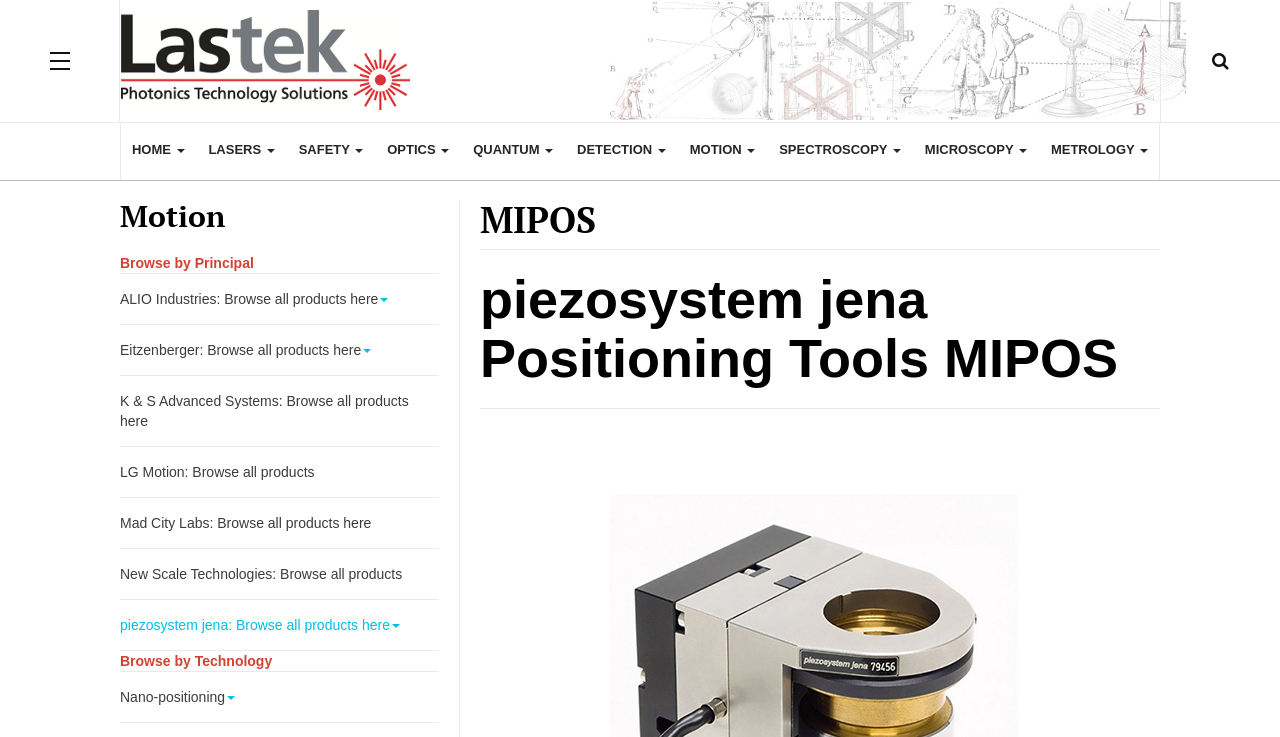Use a single word or phrase to answer the following:
What can be browsed by?

Principal or Technology